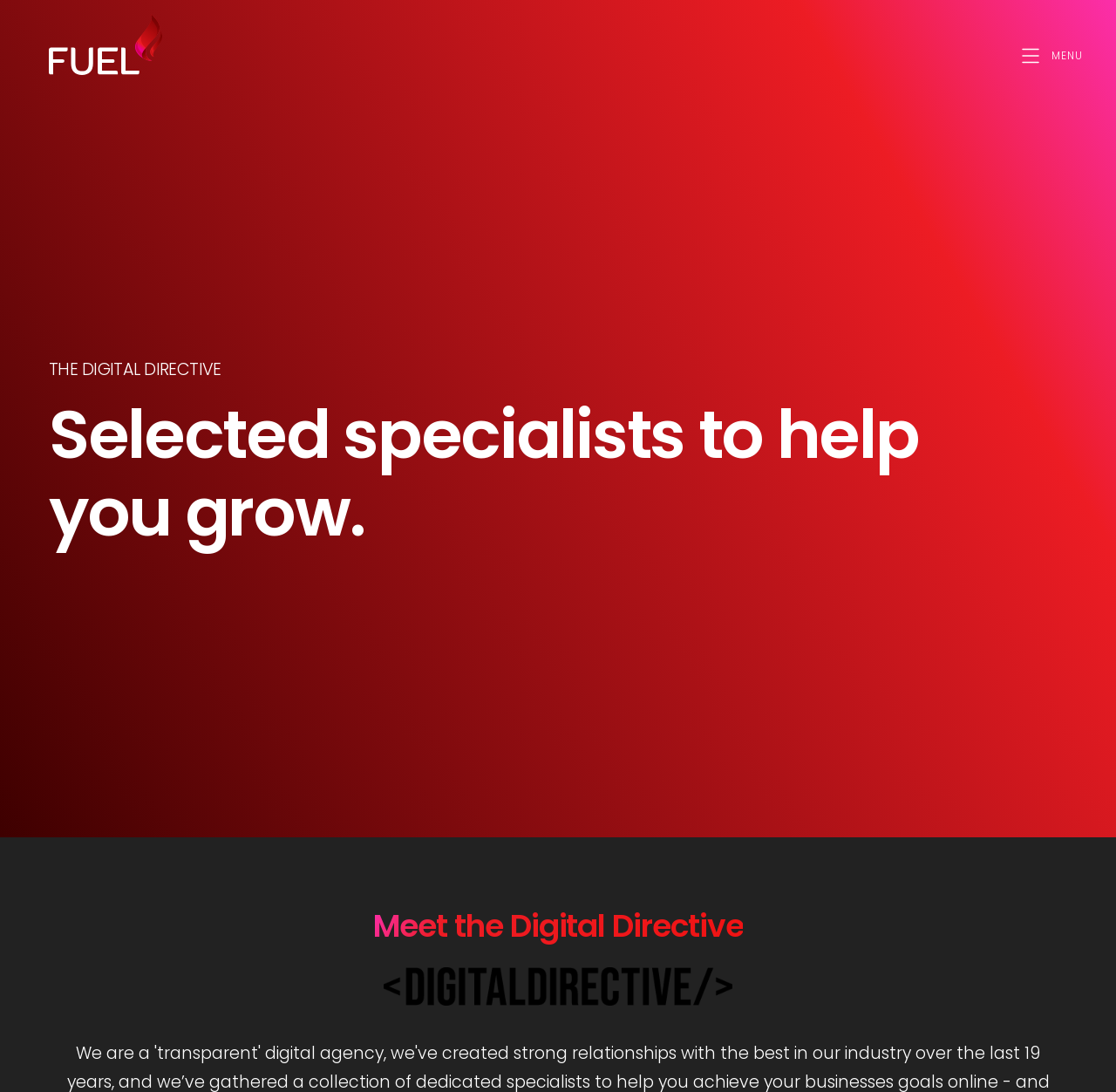Please identify the bounding box coordinates of the region to click in order to complete the task: "Click on the 'MENU' button". The coordinates must be four float numbers between 0 and 1, specified as [left, top, right, bottom].

[0.879, 0.036, 1.0, 0.066]